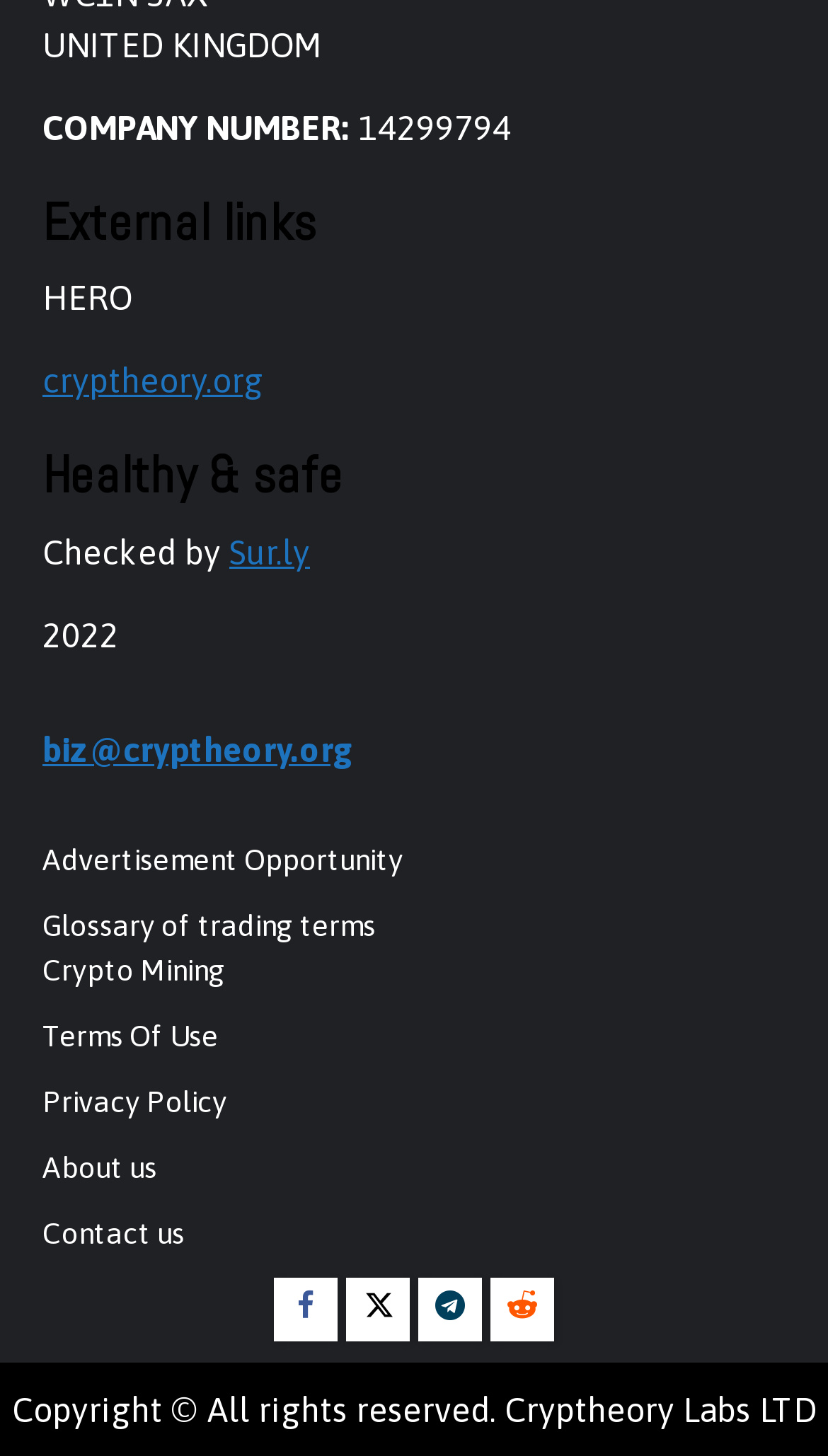How many social media links are present at the bottom of the webpage?
From the details in the image, provide a complete and detailed answer to the question.

At the bottom of the webpage, there are four social media links, namely Facebook, Twitter, Telegram, and Reddit, each represented by an icon and a link.